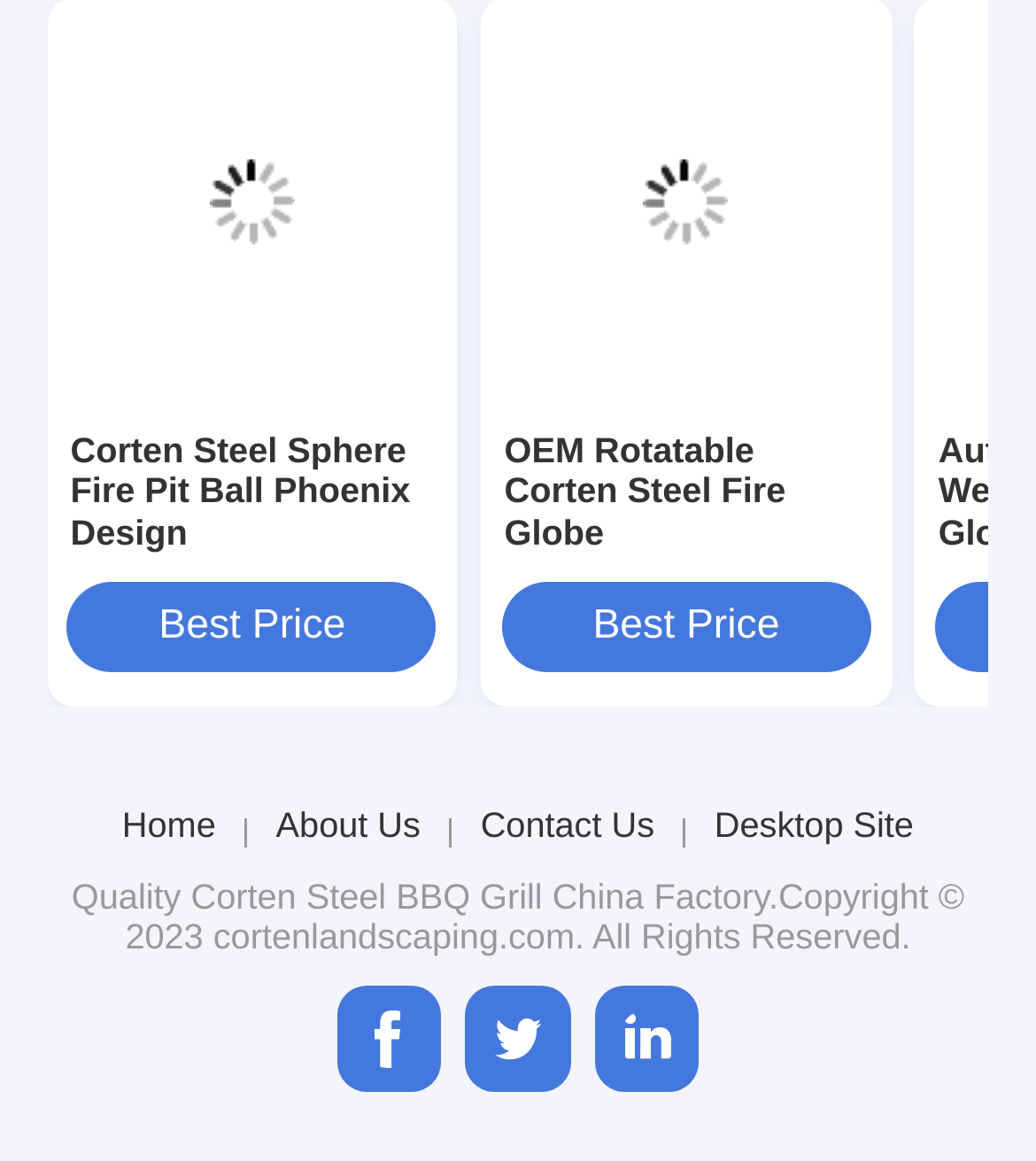Please look at the image and answer the question with a detailed explanation: How many navigation links are at the bottom of the page?

I counted the number of link elements at the bottom of the page, which are 'Home', 'About Us', 'Contact Us', and 'Desktop Site'. There are 4 navigation links.